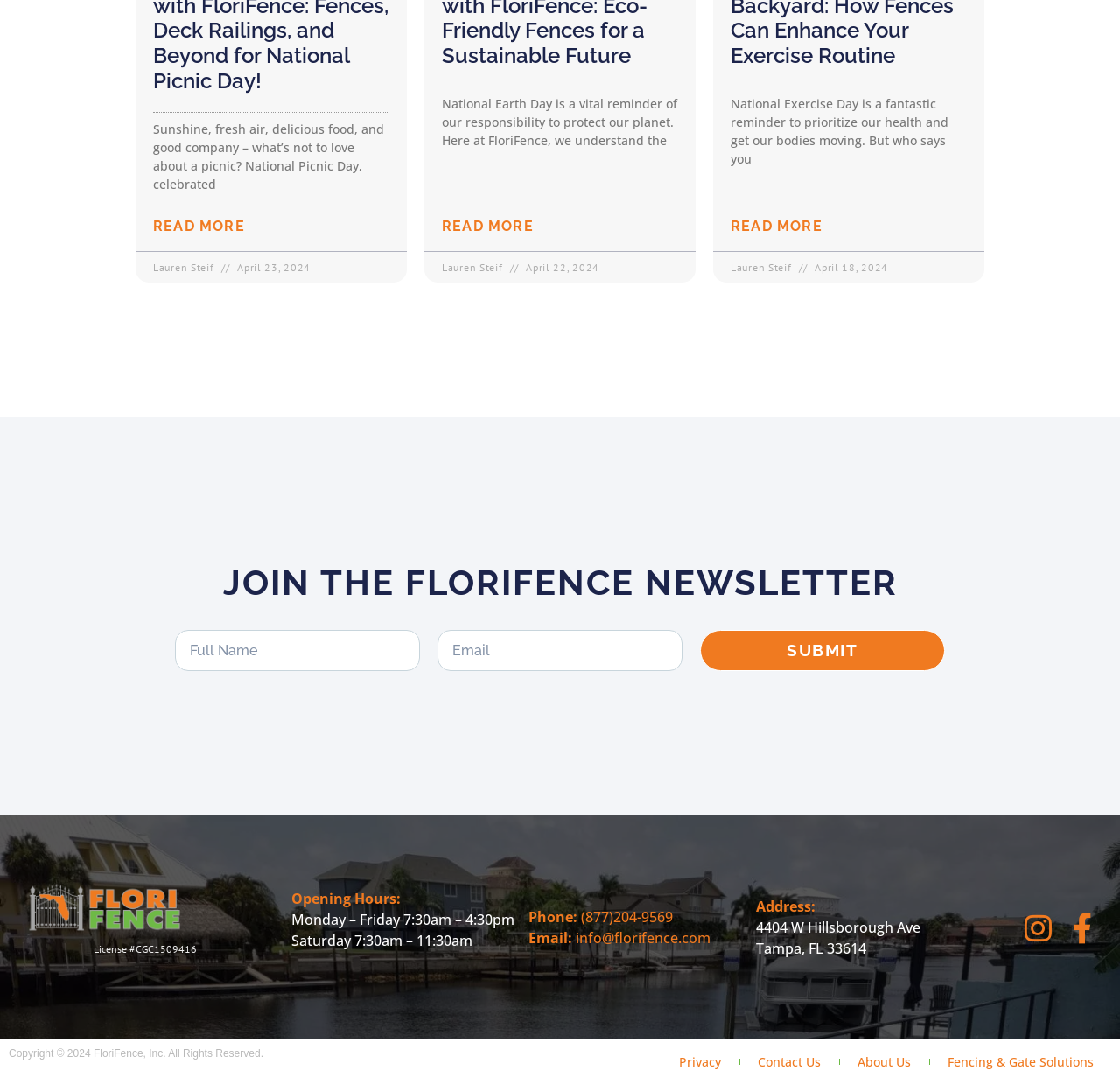What is the email address to contact?
Based on the visual content, answer with a single word or a brief phrase.

info@florifence.com